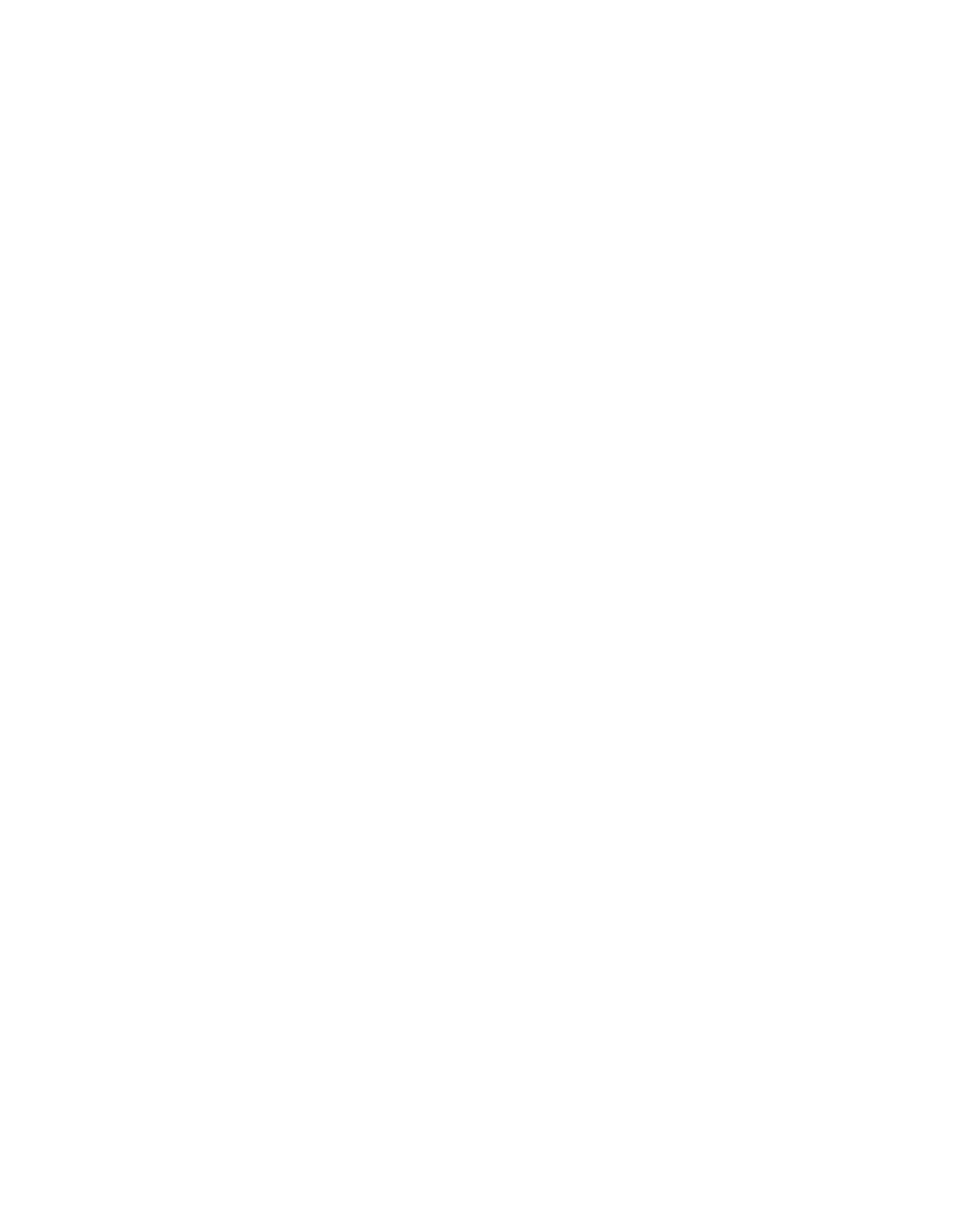What type of products does the company offer?
Can you give a detailed and elaborate answer to the question?

Based on the webpage, the company offers various products, including interior doors, front doors, technical doors, mouldings, and accessories.